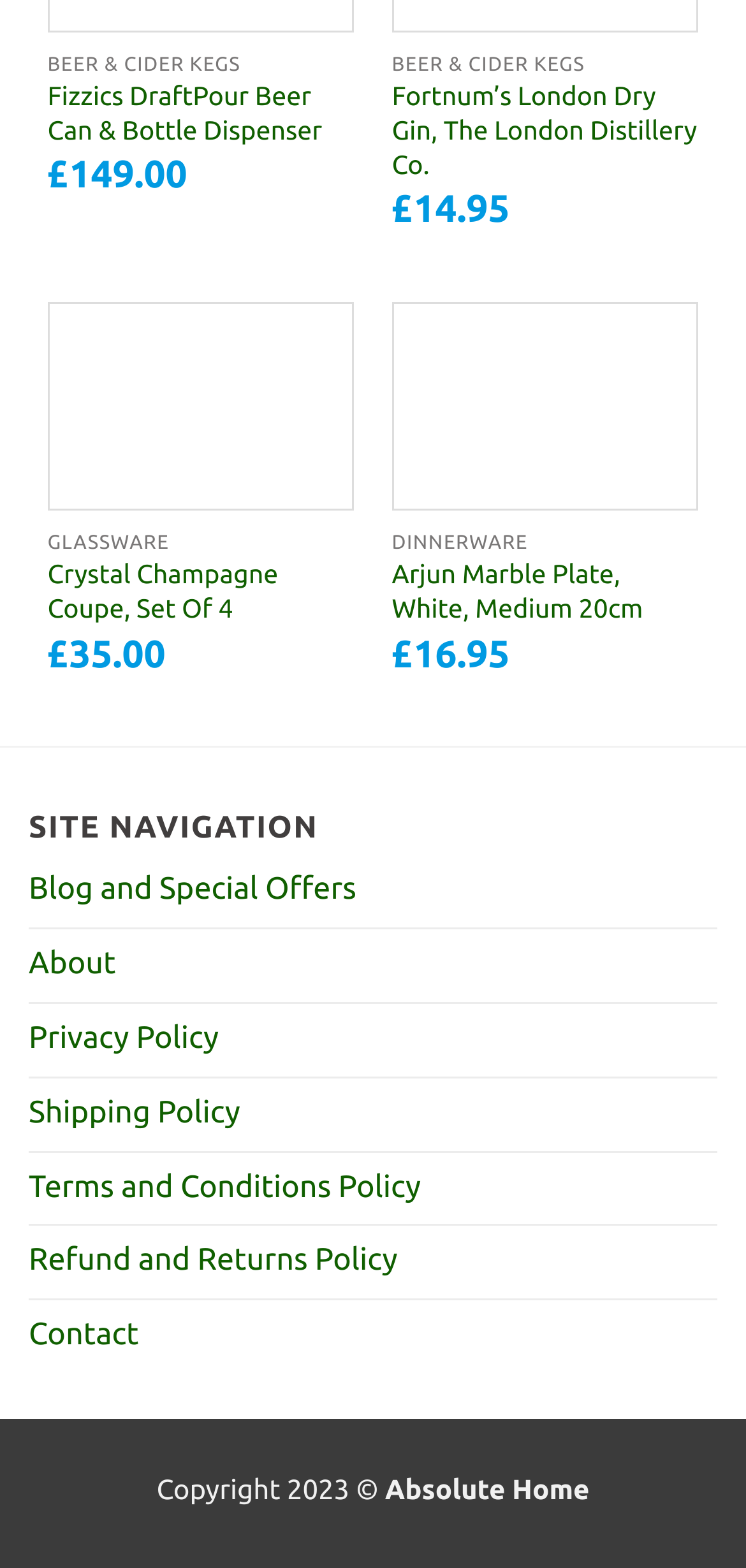What is the name of the company mentioned at the bottom of the webpage?
Please give a detailed answer to the question using the information shown in the image.

I found the company name by looking at the bottom of the webpage, where I saw the text 'Copyright 2023 © Absolute Home'. This suggests that Absolute Home is the company behind the webpage.